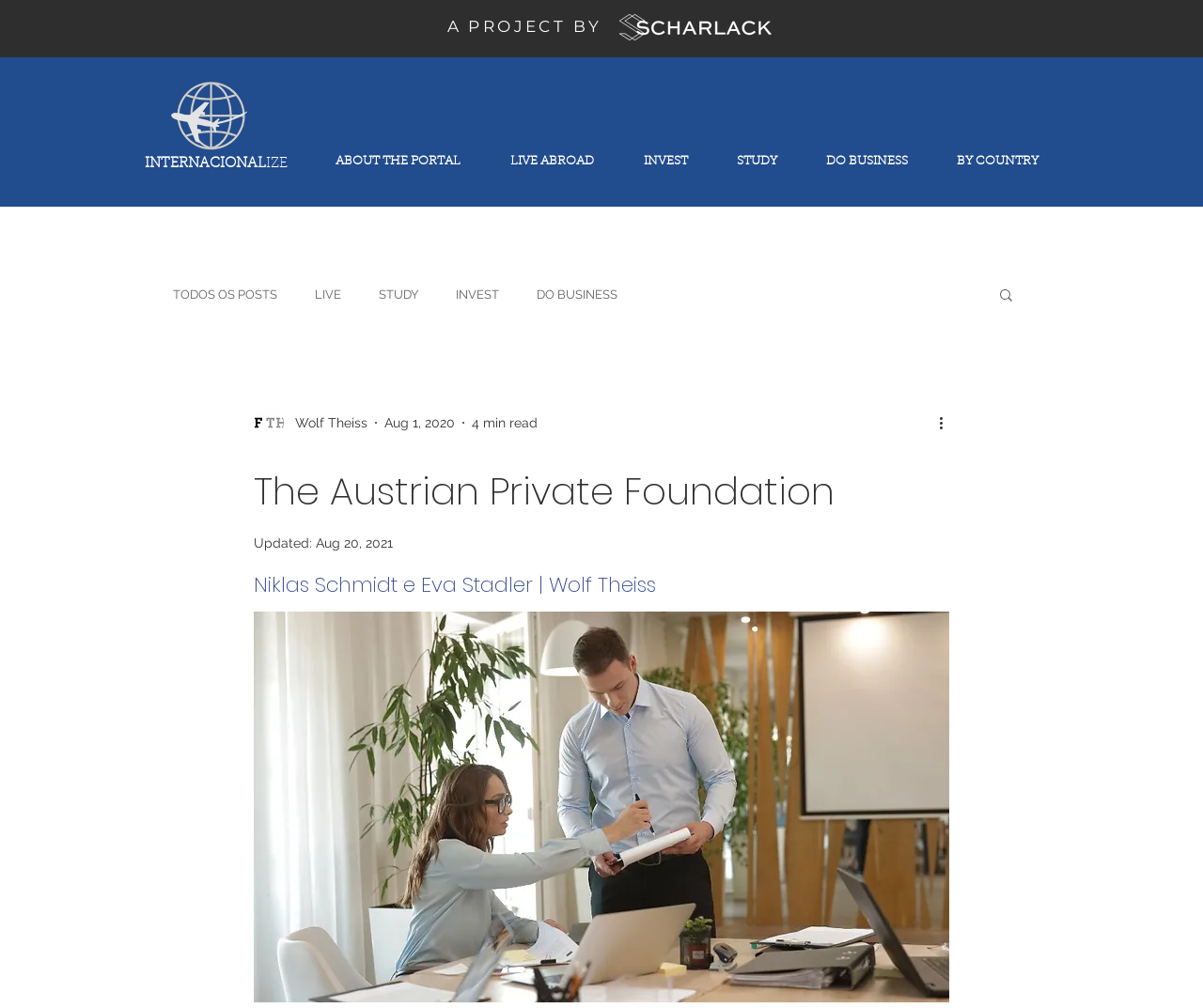Refer to the screenshot and answer the following question in detail:
What is the purpose of the button with the image?

I examined the button element with the image and found that it has the text 'Search'. This suggests that the purpose of the button is to initiate a search function.